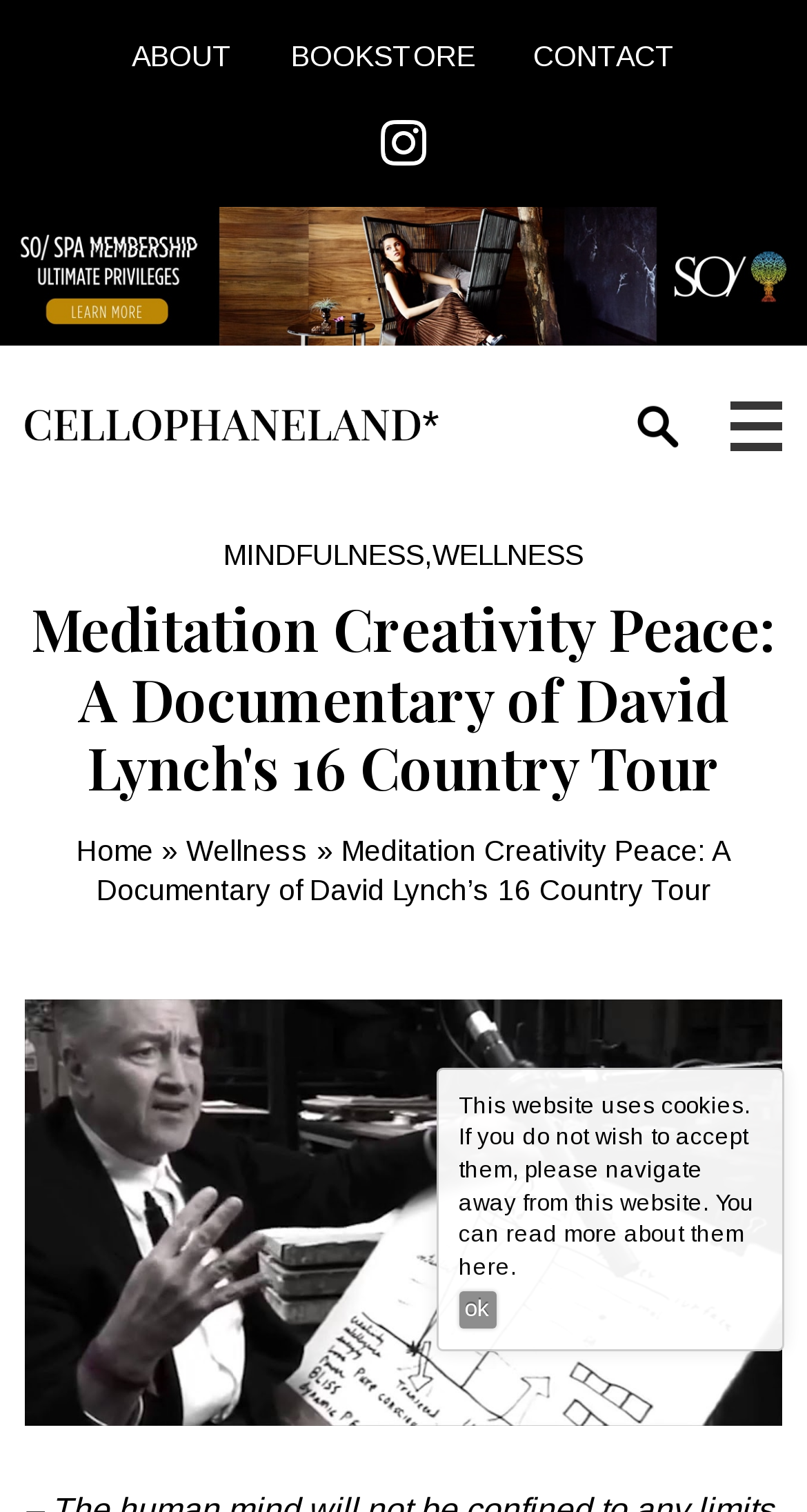Answer the following query with a single word or phrase:
How many navigation menu items are there?

3